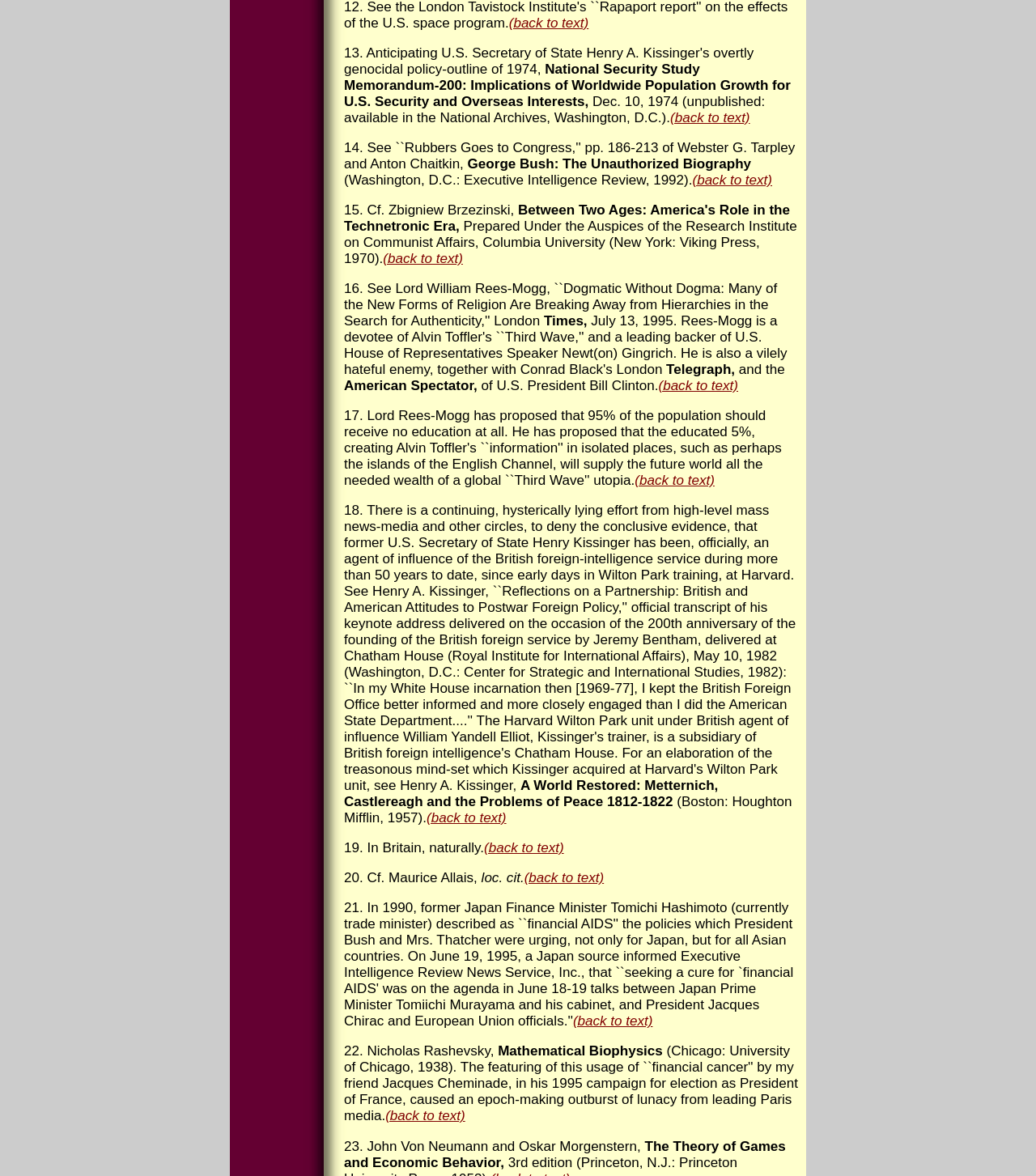Can you find the bounding box coordinates of the area I should click to execute the following instruction: "go back to text"?

[0.647, 0.094, 0.724, 0.107]